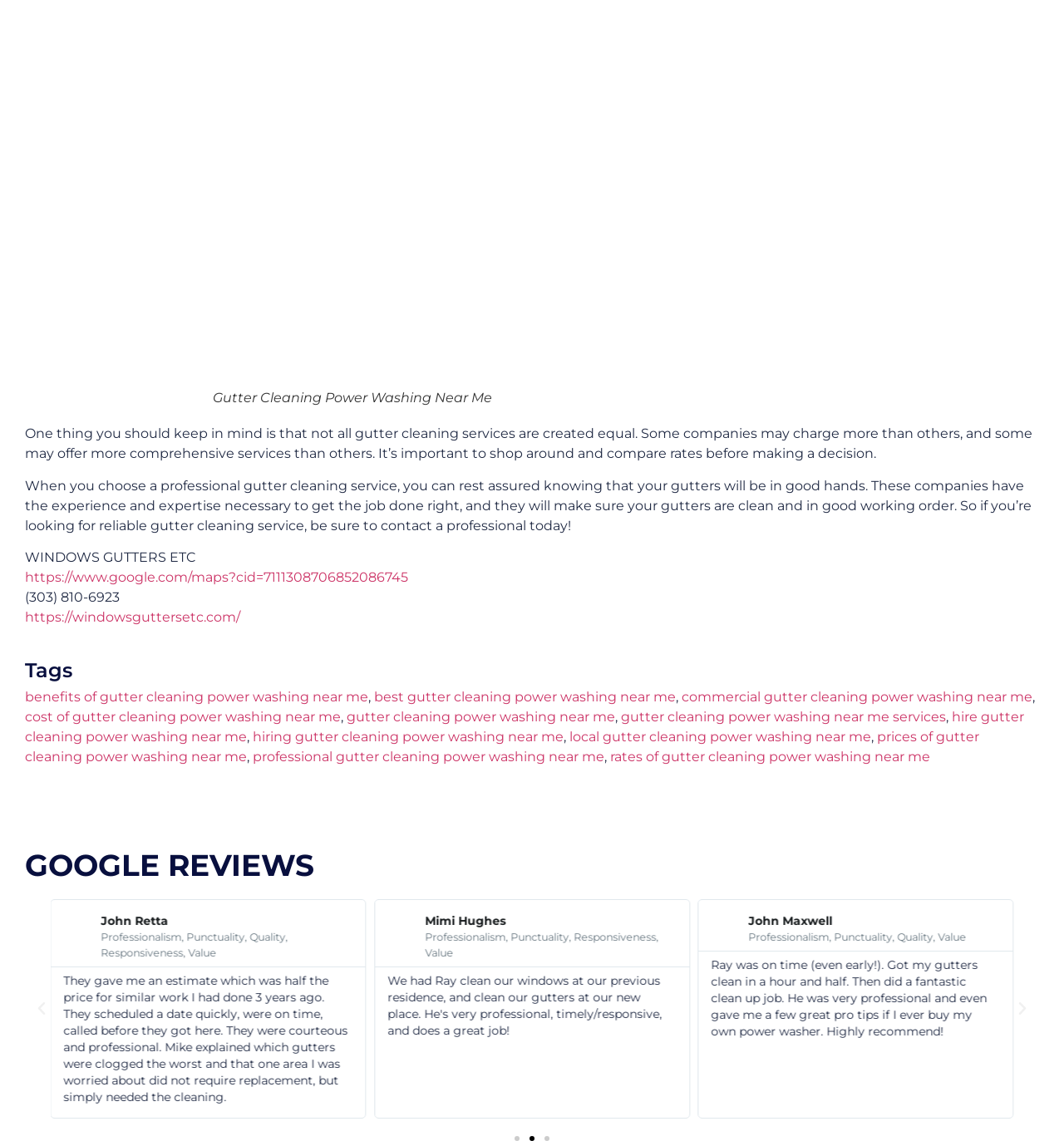Locate the bounding box for the described UI element: "https://windowsguttersetc.com/". Ensure the coordinates are four float numbers between 0 and 1, formatted as [left, top, right, bottom].

[0.023, 0.534, 0.226, 0.548]